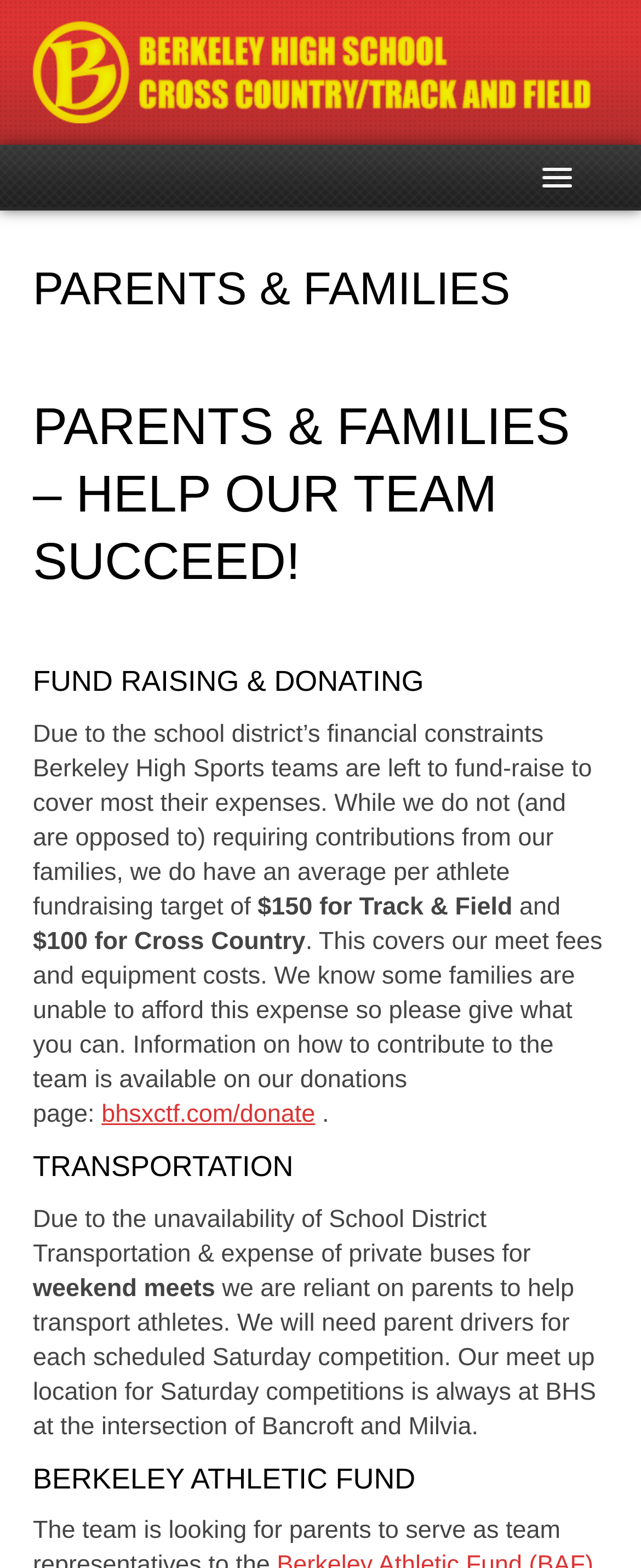How much is the average fundraising target for Track & Field athletes?
Provide a short answer using one word or a brief phrase based on the image.

$150